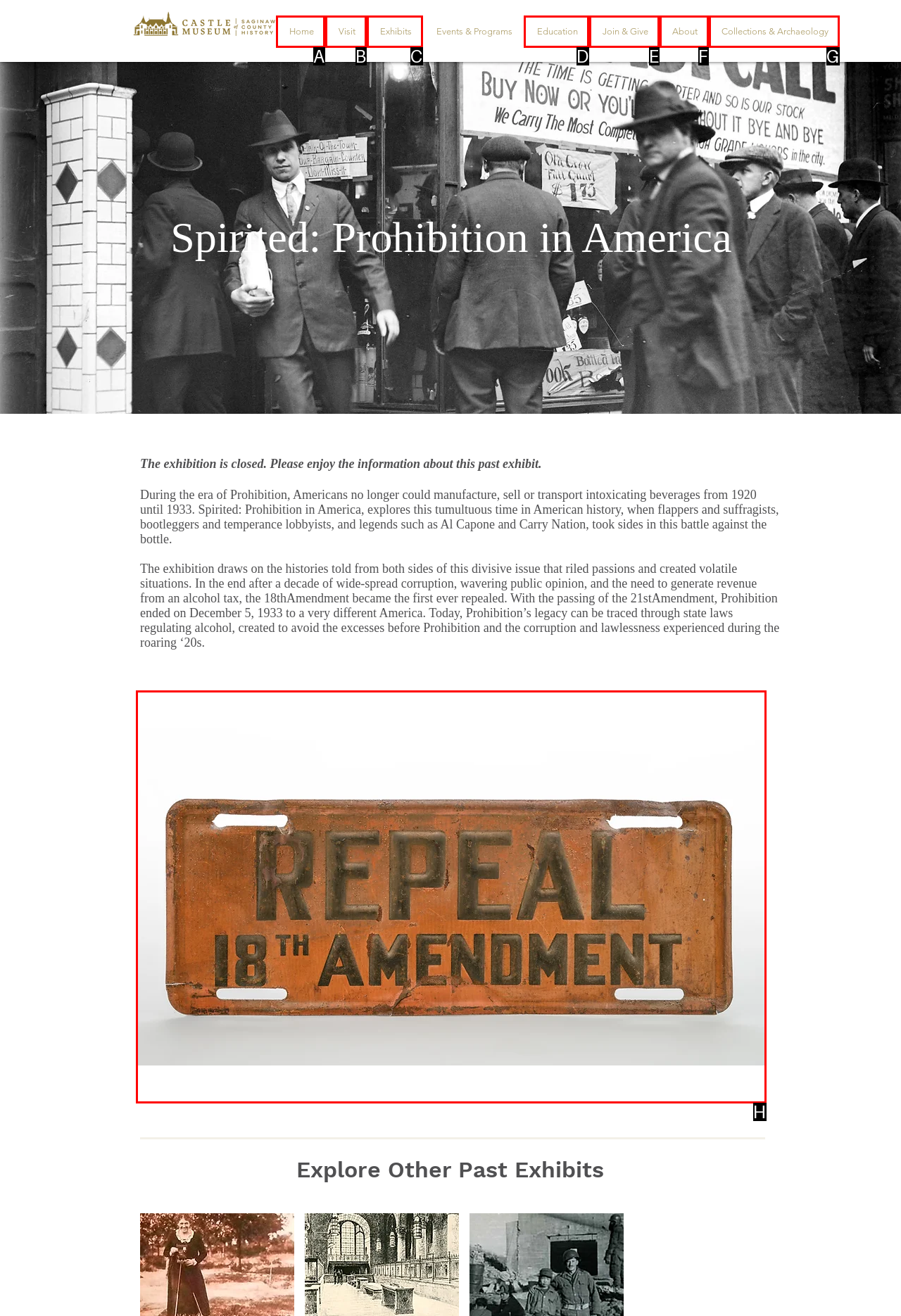Identify the HTML element that best matches the description: Education. Provide your answer by selecting the corresponding letter from the given options.

D